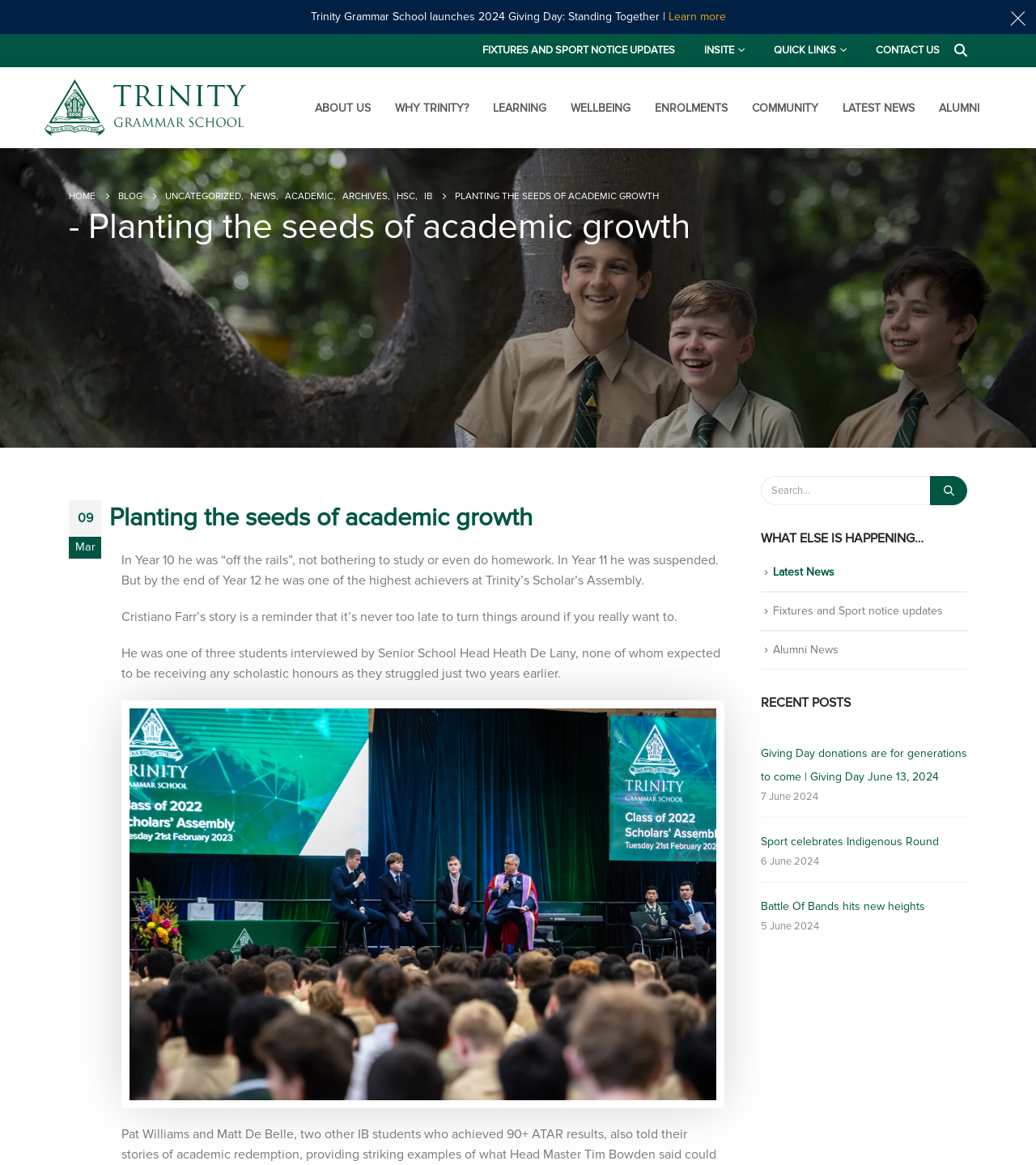Please find the main title text of this webpage.

Planting the seeds of academic growth 